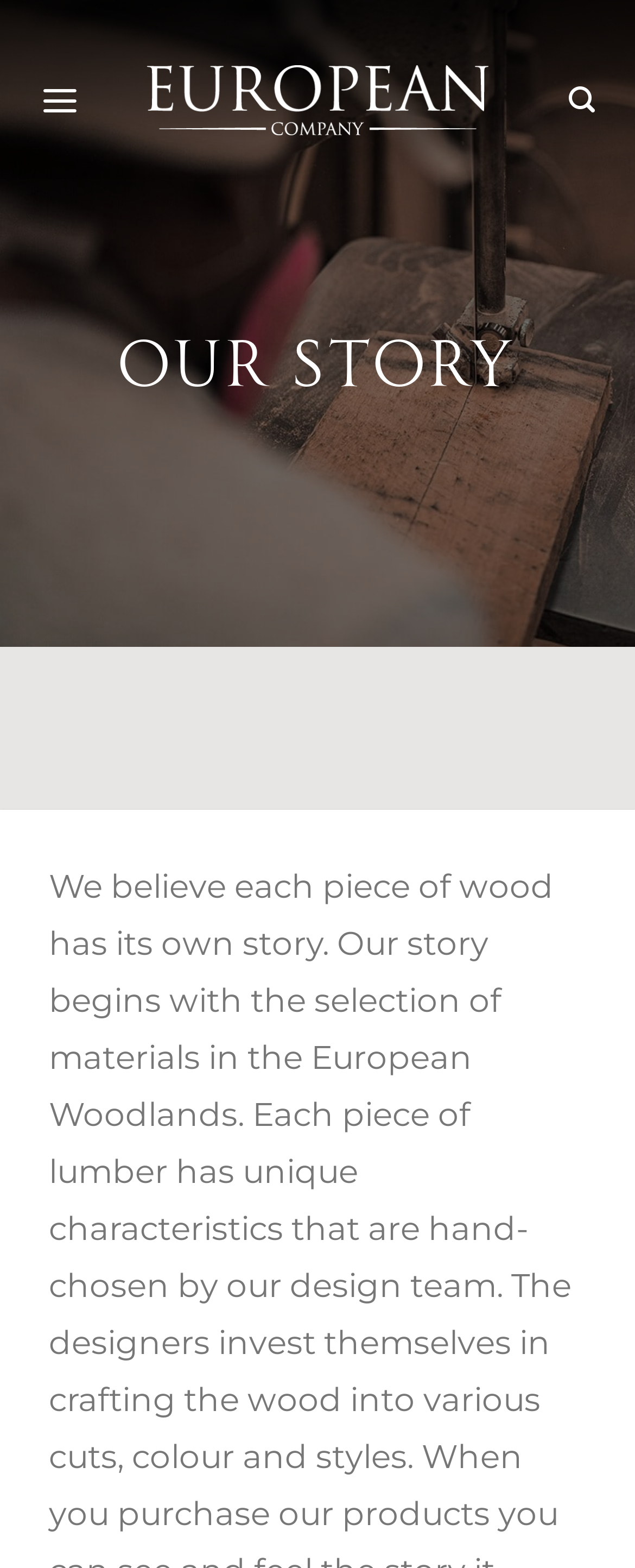Write a detailed summary of the webpage, including text, images, and layout.

The webpage is about the European Company Story, which begins with the selection of materials in the European Woodlands. At the top left corner, there is a "Skip to content" link. Next to it, on the top center, is the company's logo, an image with the text "European Company". 

On the top right corner, there is a "Menu" link, which is not expanded, and a "Search" link beside it. Below the top section, there is a prominent heading that reads "OUR STORY". 

At the bottom right corner, there is a "Go to top" link. The webpage has a total of 5 links and 1 image. The layout is simple, with a clear separation between the top navigation section and the main content area.